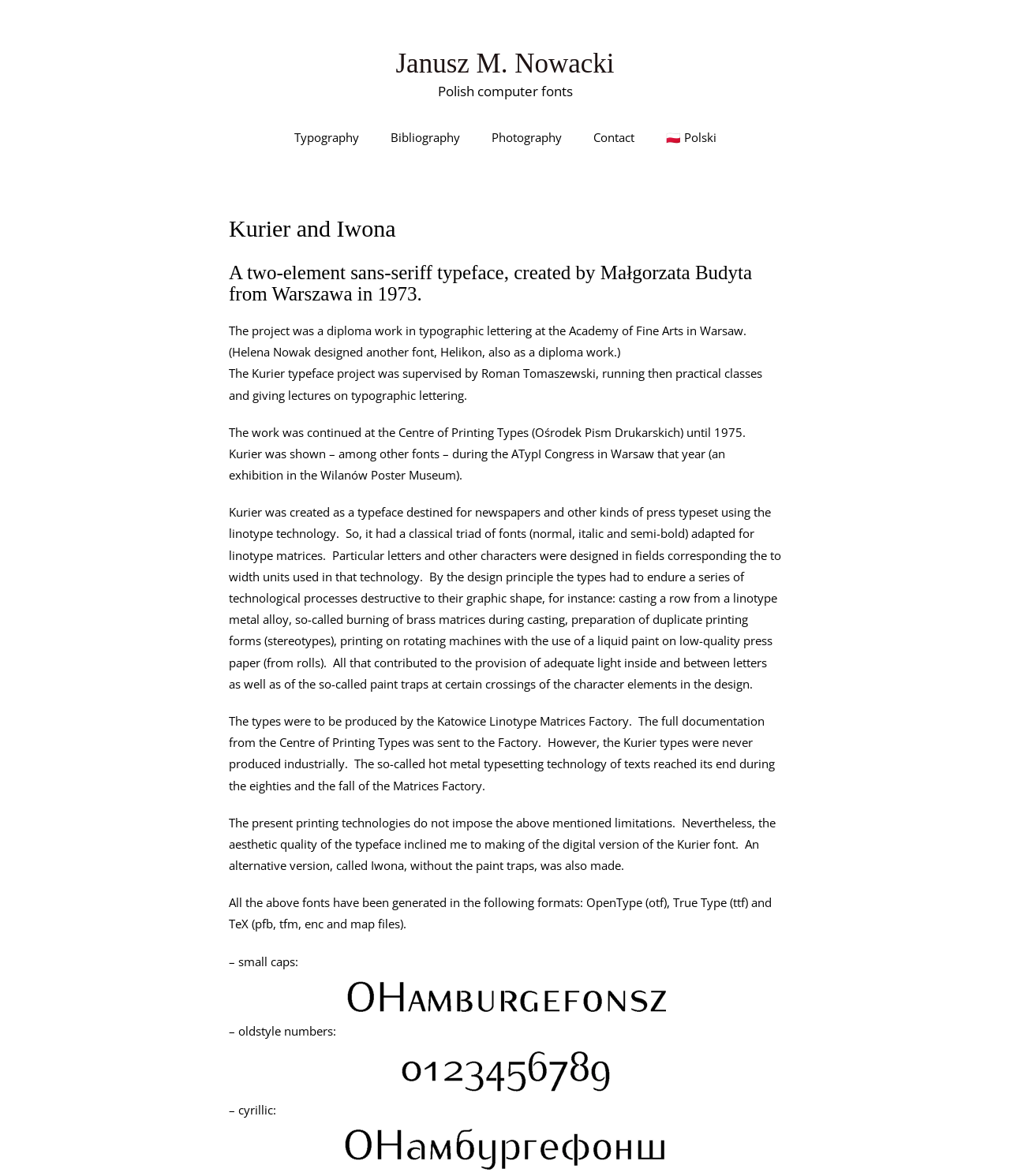Determine which piece of text is the heading of the webpage and provide it.

Janusz M. Nowacki